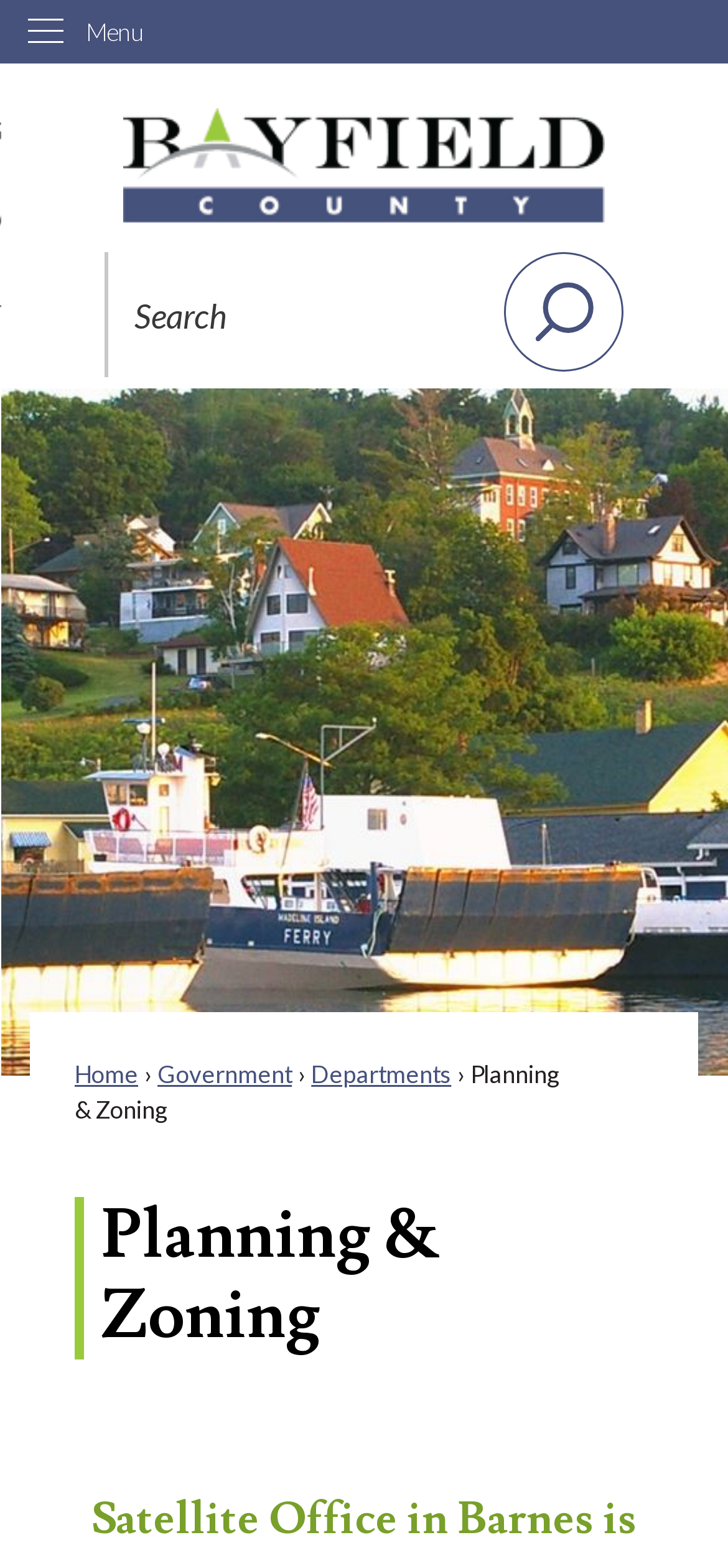What is the purpose of the search region?
Could you give a comprehensive explanation in response to this question?

I found the answer by analyzing the region 'Search' which contains a textbox and a search button, indicating that it is used to search the website.